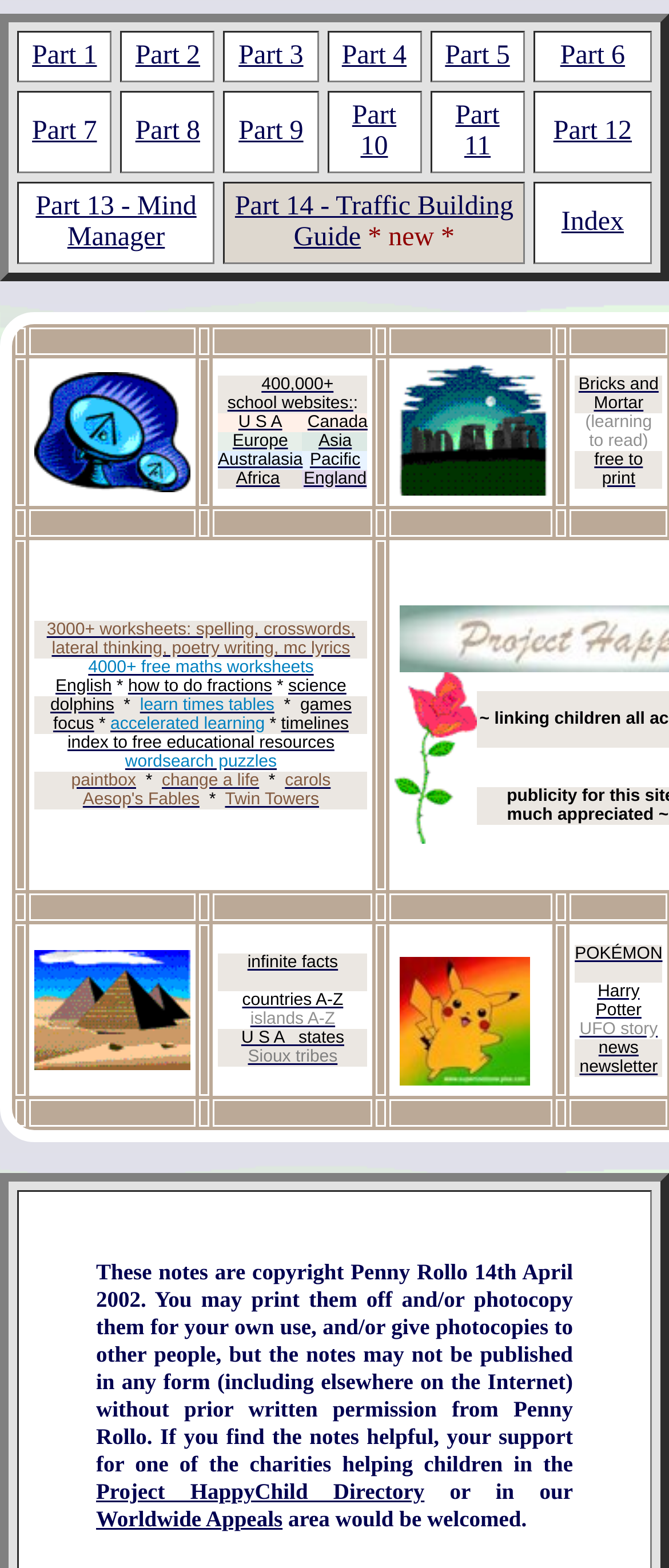How many school websites are mentioned?
Please provide a detailed and thorough answer to the question.

I found a grid cell containing a link labeled as '400,000+ school websites', which indicates that there are over 400,000 school websites mentioned.